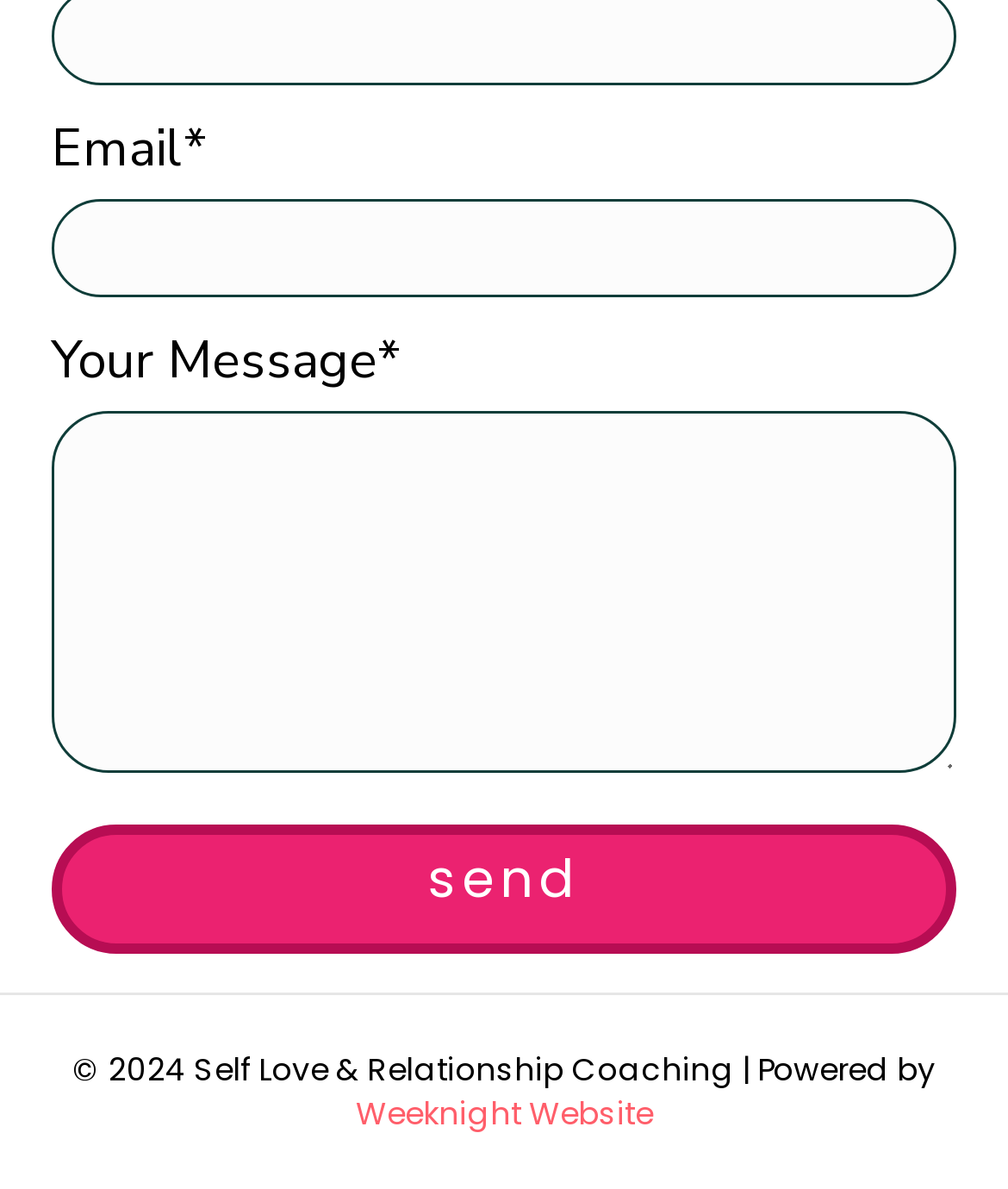Identify the bounding box coordinates for the UI element described by the following text: "extensions & conversions". Provide the coordinates as four float numbers between 0 and 1, in the format [left, top, right, bottom].

None